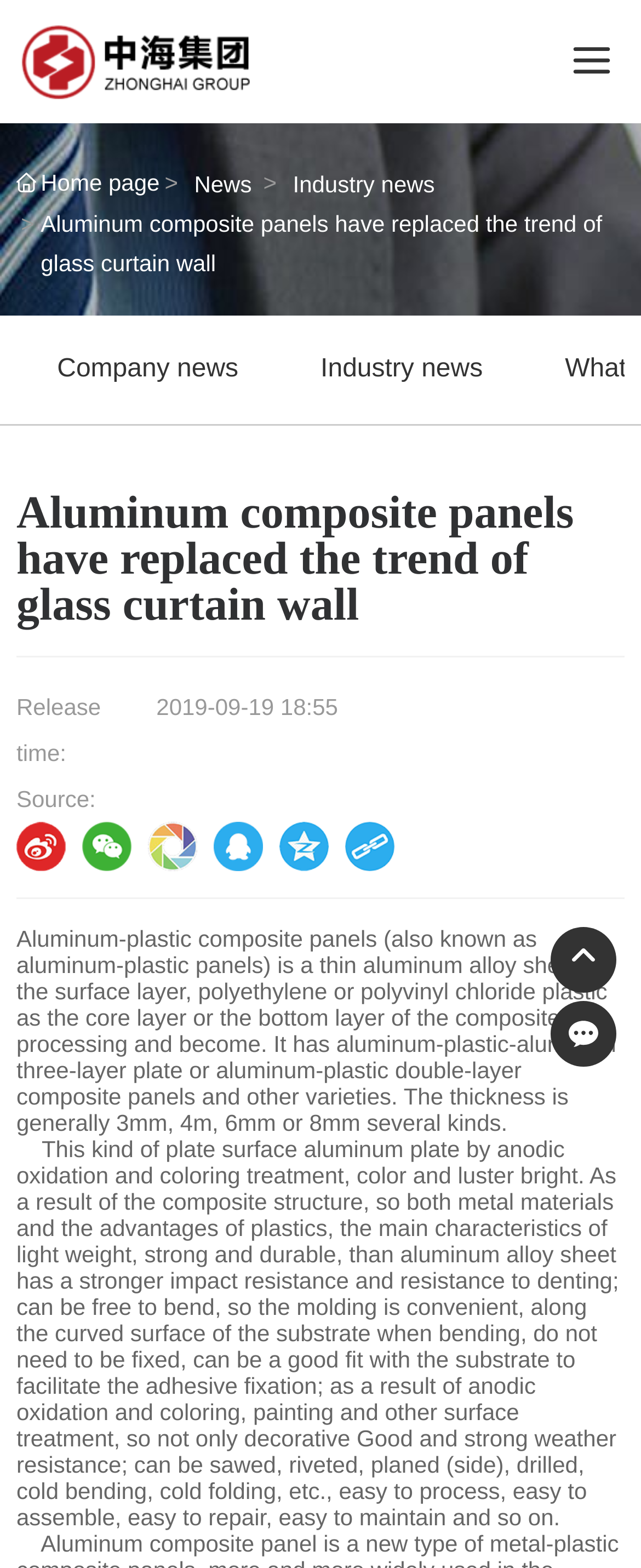Please specify the bounding box coordinates in the format (top-left x, top-left y, bottom-right x, bottom-right y), with all values as floating point numbers between 0 and 1. Identify the bounding box of the UI element described by: Industry news

[0.457, 0.106, 0.678, 0.13]